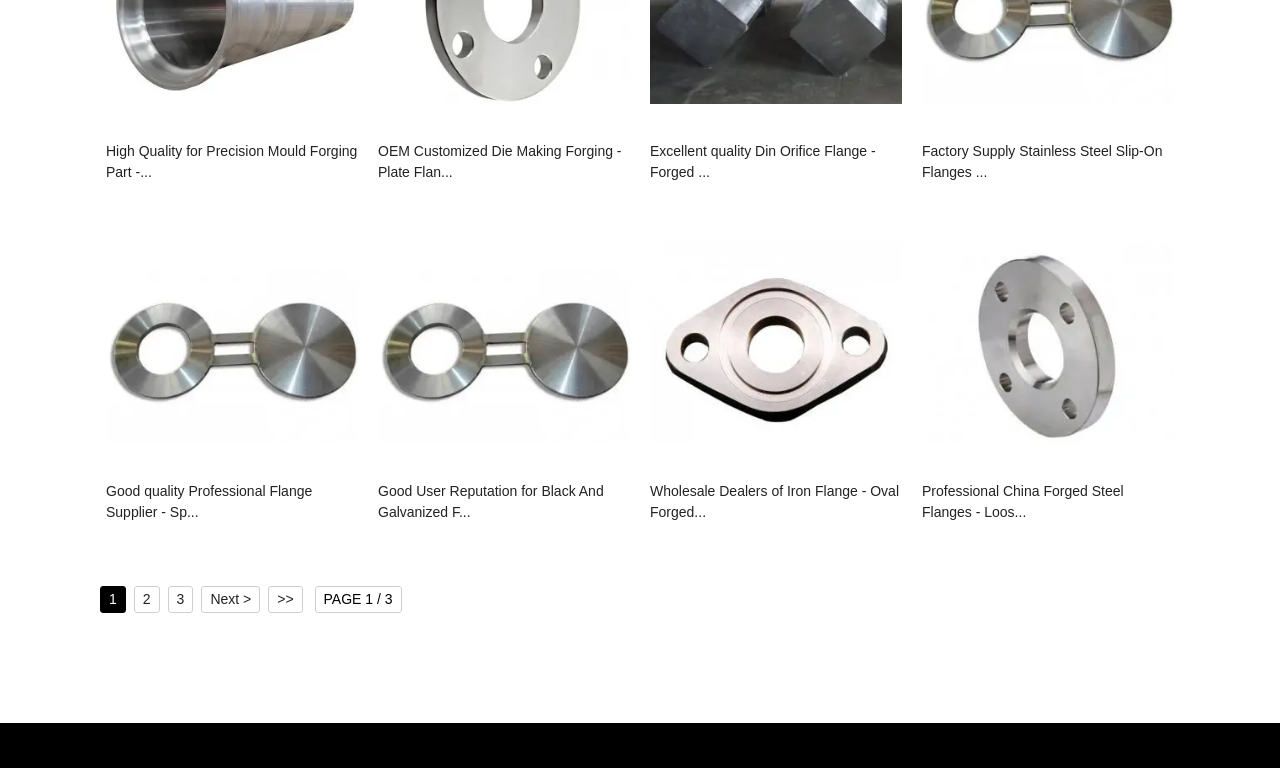Please identify the bounding box coordinates of where to click in order to follow the instruction: "View Professional China Forged Steel Flanges".

[0.72, 0.626, 0.917, 0.684]